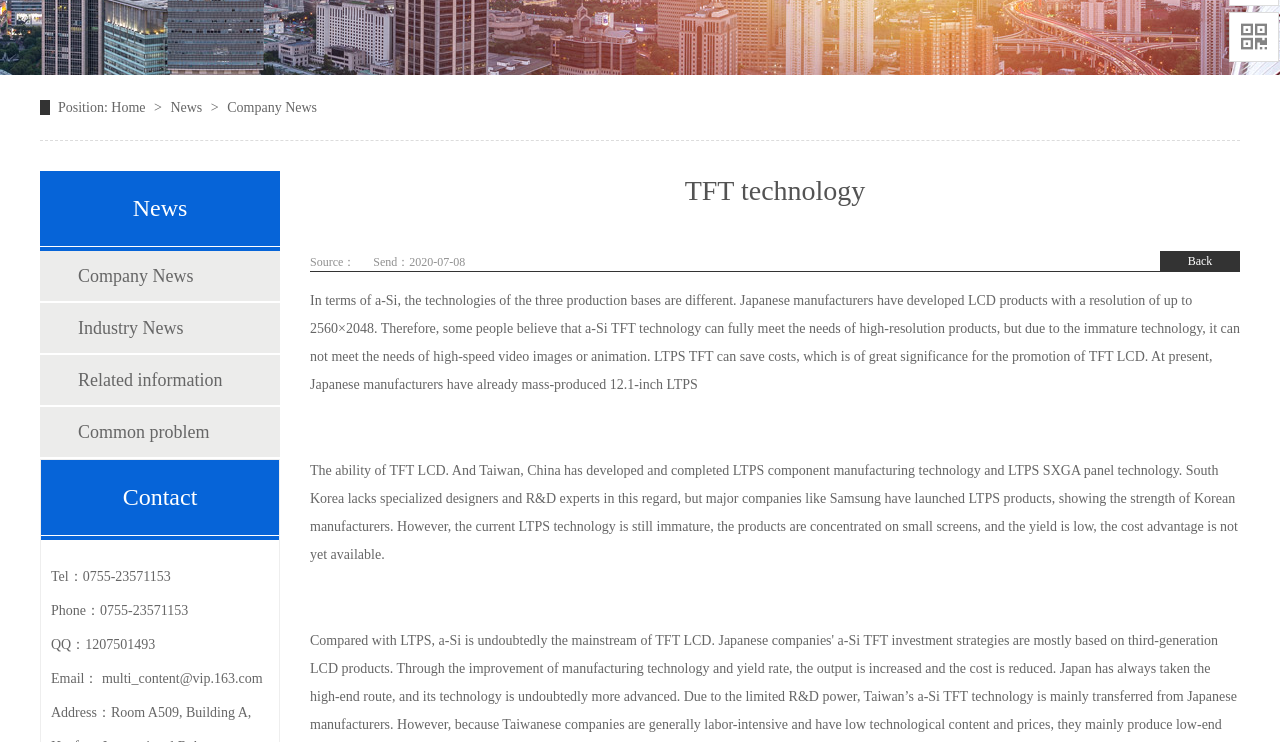Bounding box coordinates should be provided in the format (top-left x, top-left y, bottom-right x, bottom-right y) with all values between 0 and 1. Identify the bounding box for this UI element: Company News

[0.178, 0.135, 0.248, 0.155]